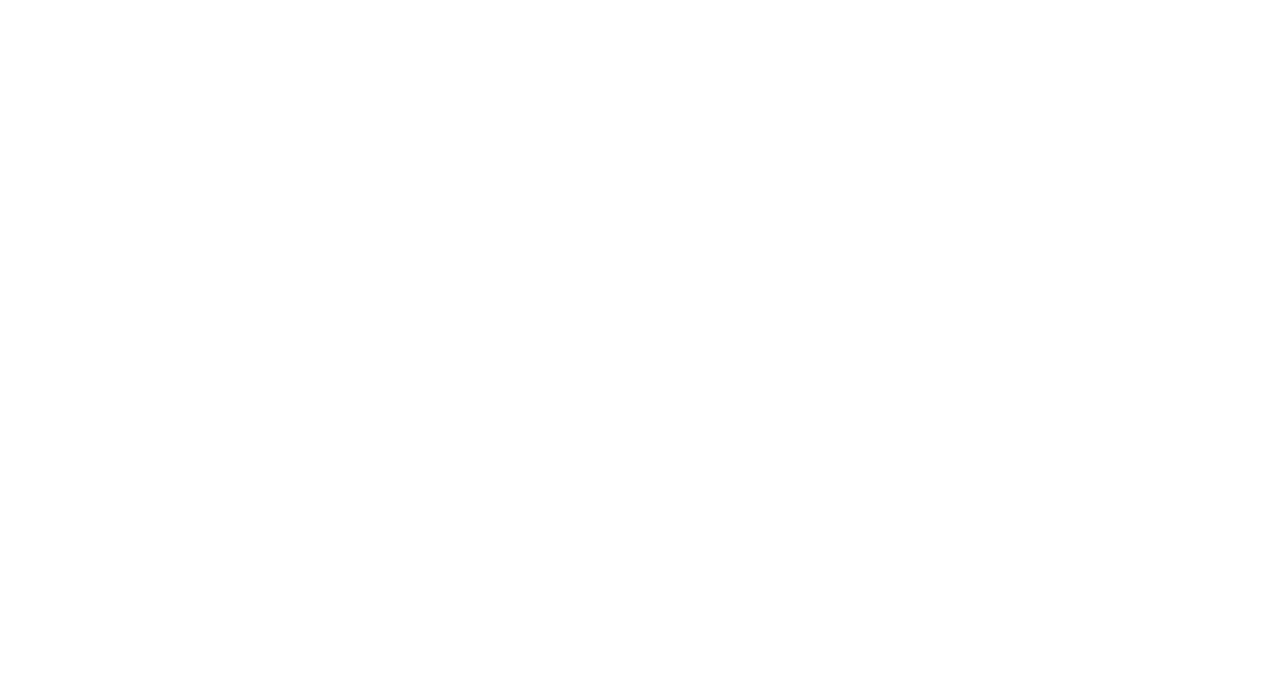Given the element description "FAN ZONE", identify the bounding box of the corresponding UI element.

None